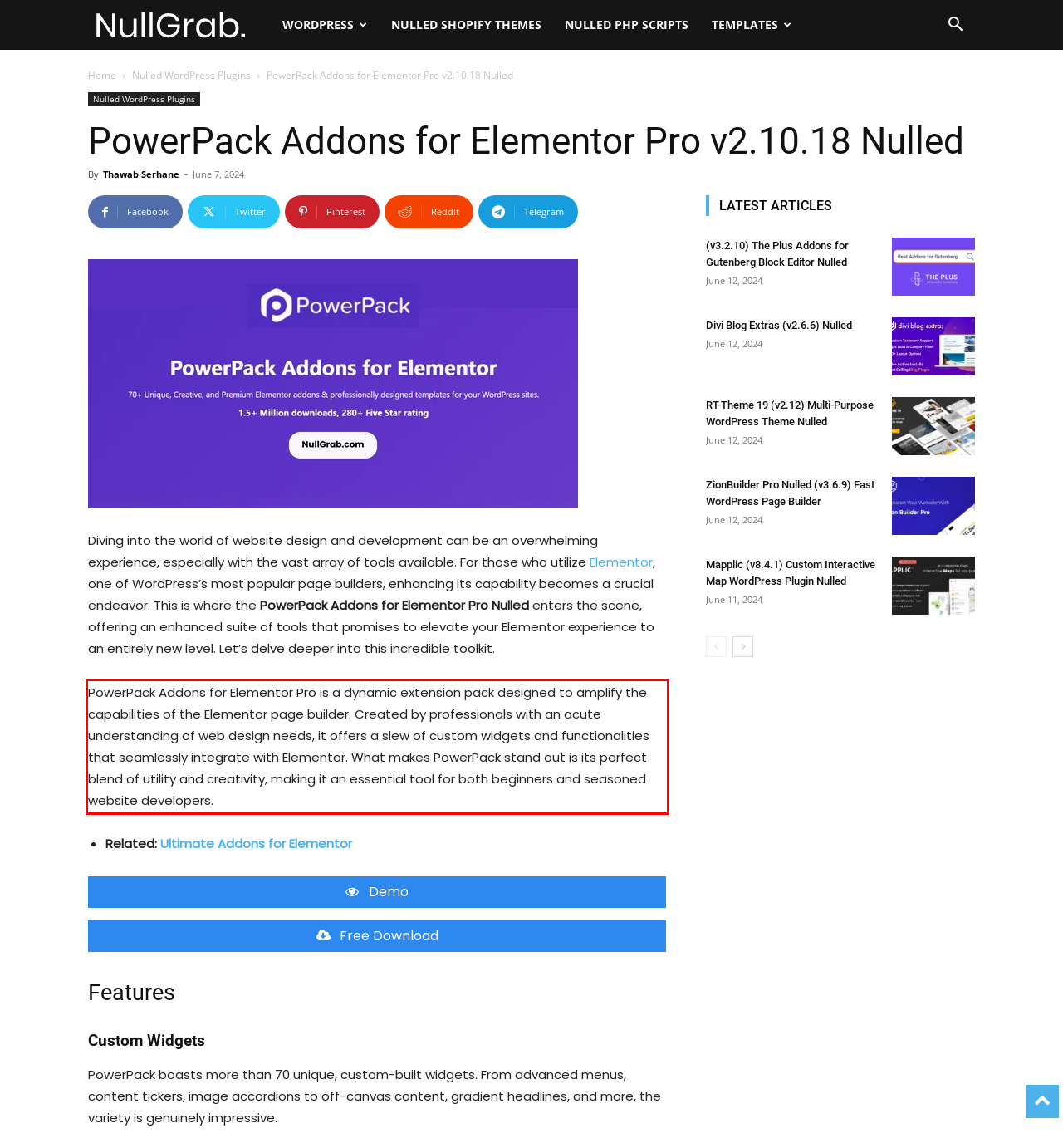Given a webpage screenshot, identify the text inside the red bounding box using OCR and extract it.

PowerPack Addons for Elementor Pro is a dynamic extension pack designed to amplify the capabilities of the Elementor page builder. Created by professionals with an acute understanding of web design needs, it offers a slew of custom widgets and functionalities that seamlessly integrate with Elementor. What makes PowerPack stand out is its perfect blend of utility and creativity, making it an essential tool for both beginners and seasoned website developers.